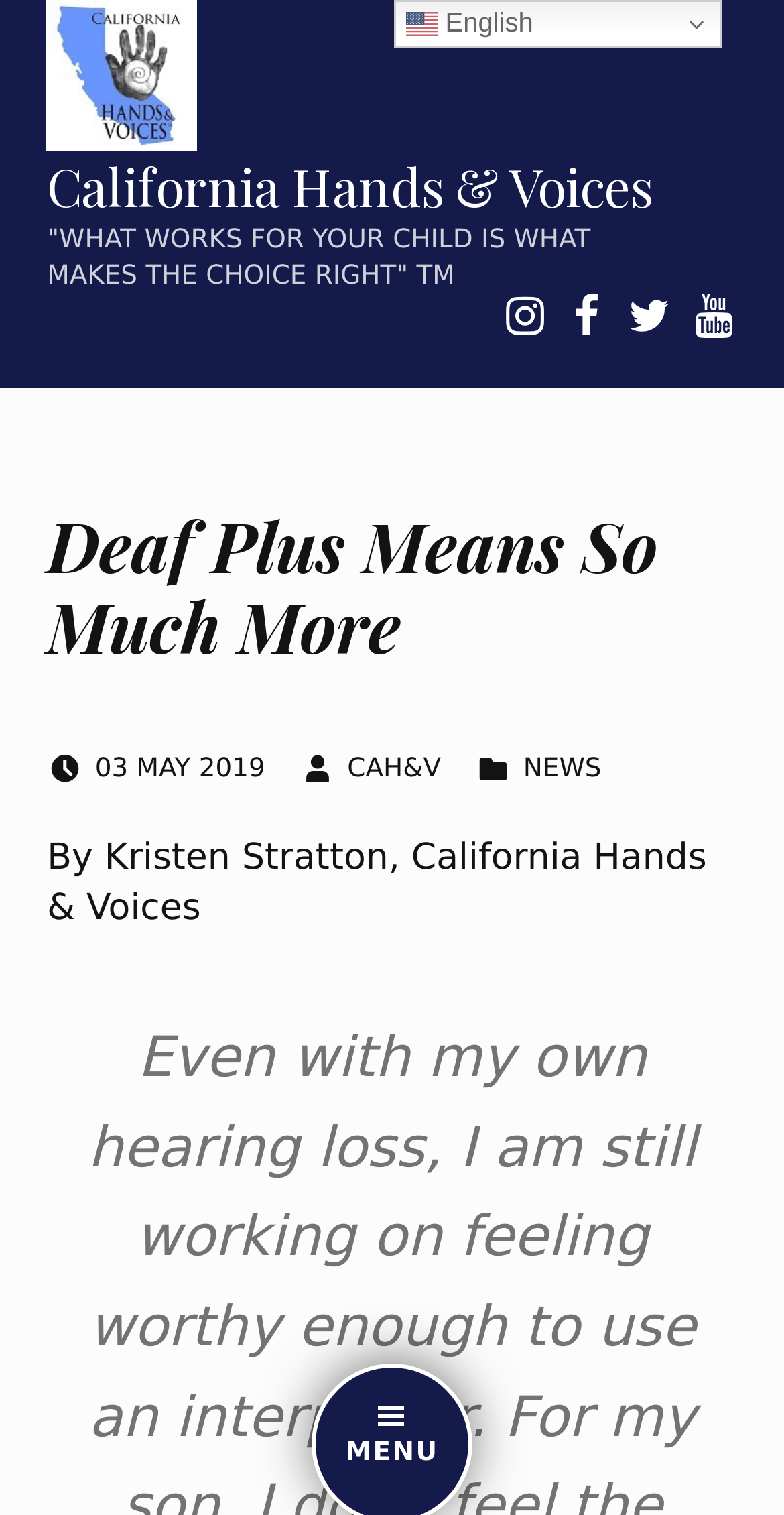Can you provide the bounding box coordinates for the element that should be clicked to implement the instruction: "Switch to English"?

[0.502, 0.0, 0.92, 0.032]